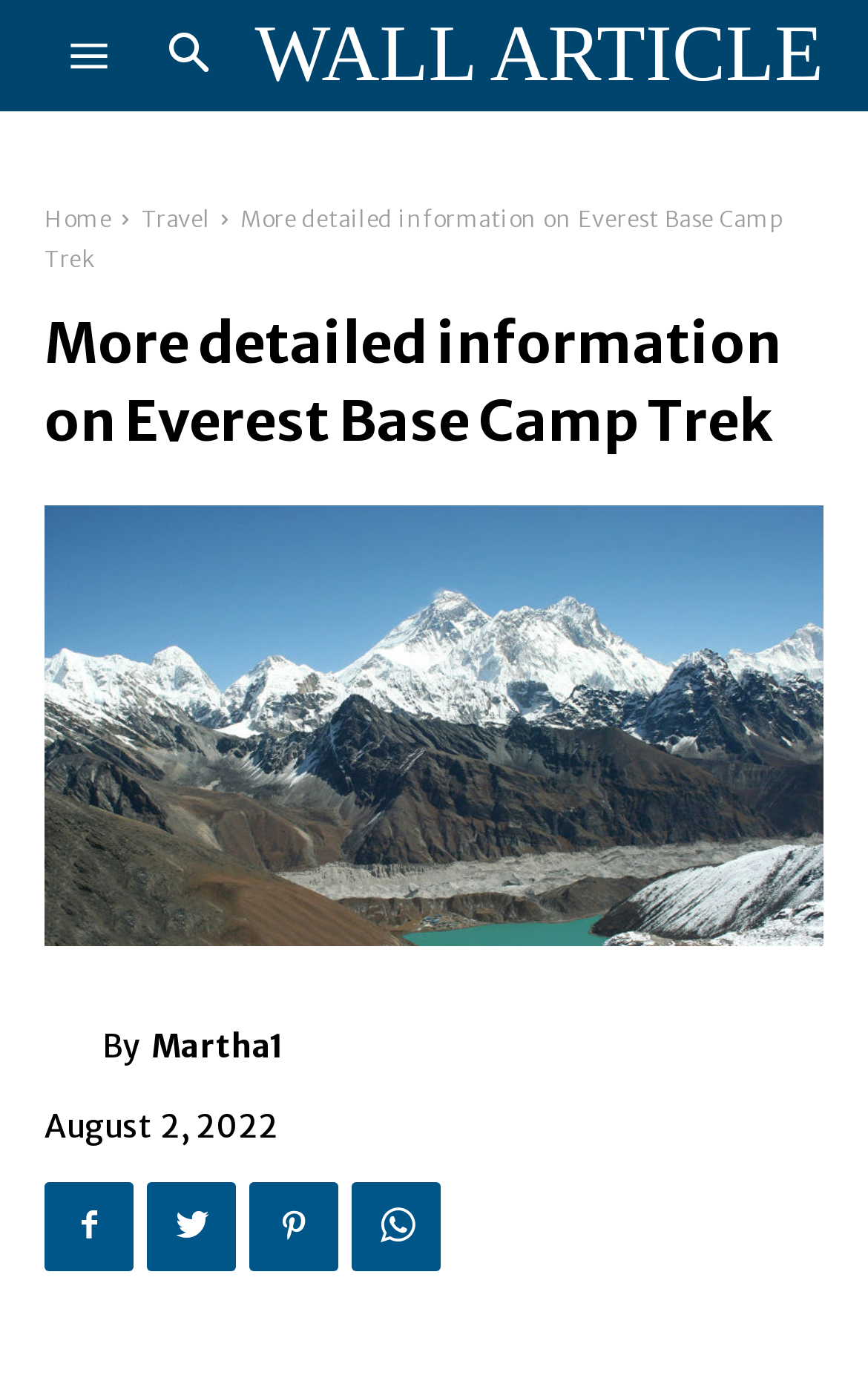Please extract the primary headline from the webpage.

More detailed information on Everest Base Camp Trek